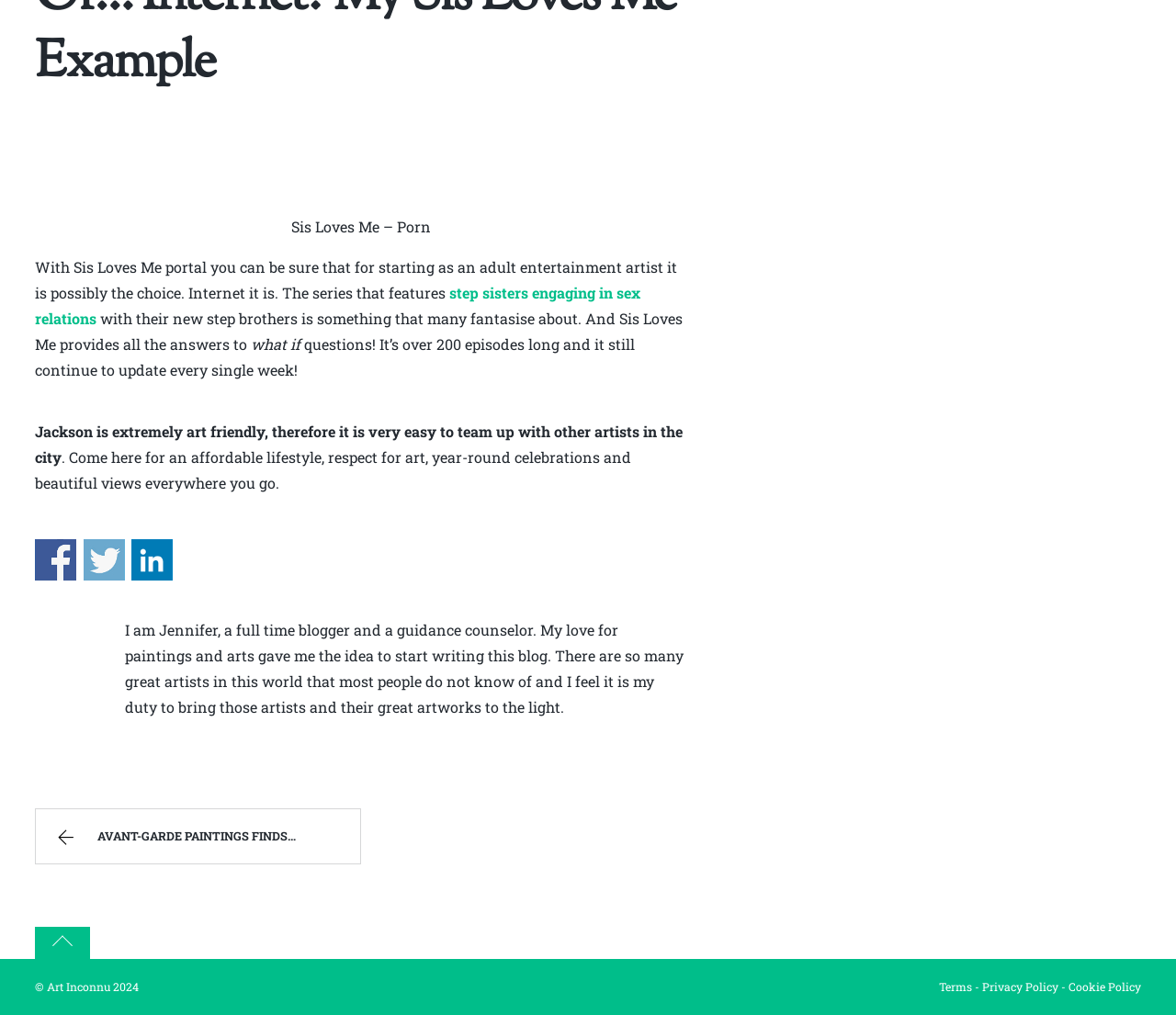Please provide the bounding box coordinates for the UI element as described: "Back to top". The coordinates must be four floats between 0 and 1, represented as [left, top, right, bottom].

[0.03, 0.913, 0.077, 0.945]